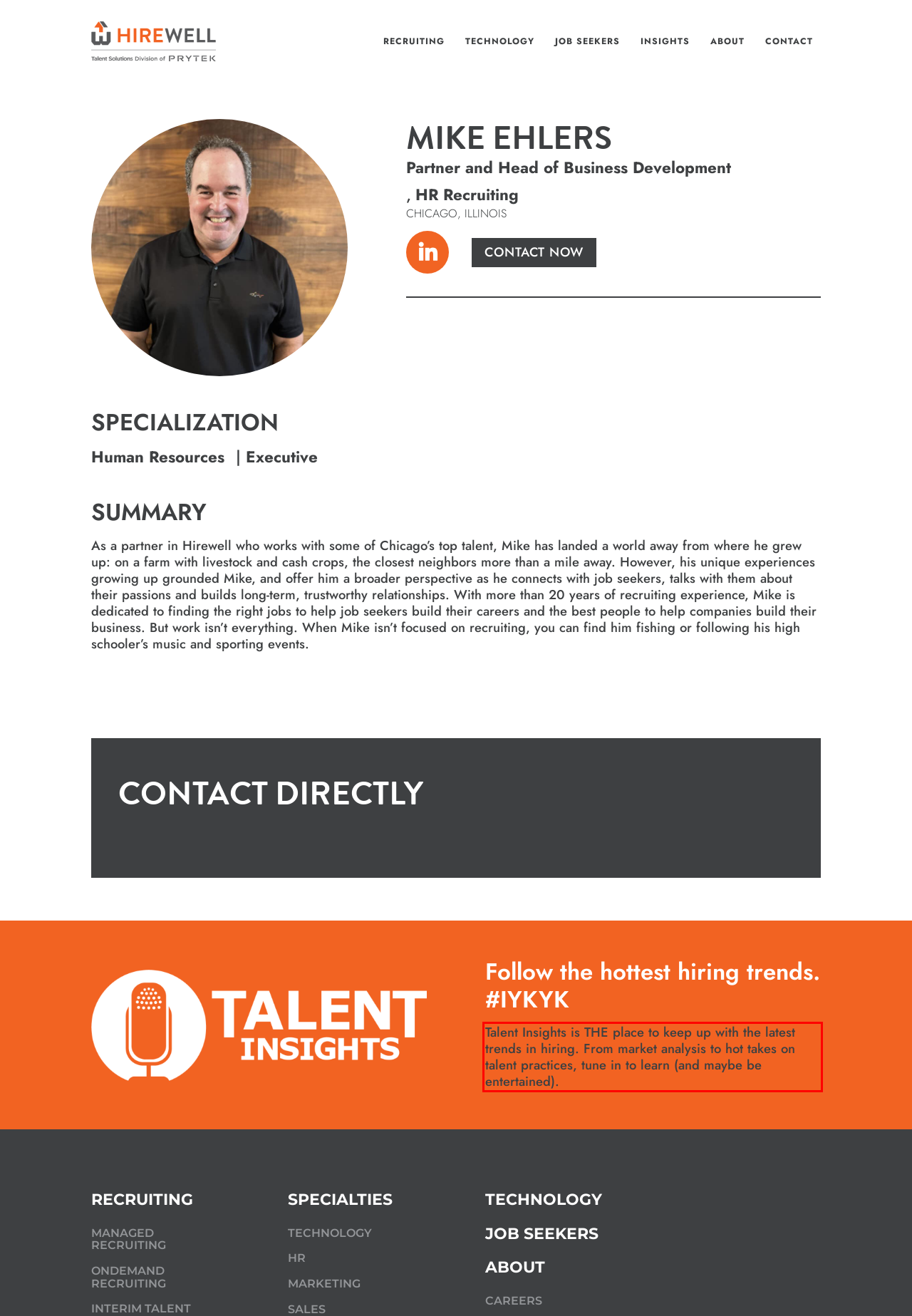Please analyze the provided webpage screenshot and perform OCR to extract the text content from the red rectangle bounding box.

Talent Insights is THE place to keep up with the latest trends in hiring. From market analysis to hot takes on talent practices, tune in to learn (and maybe be entertained).